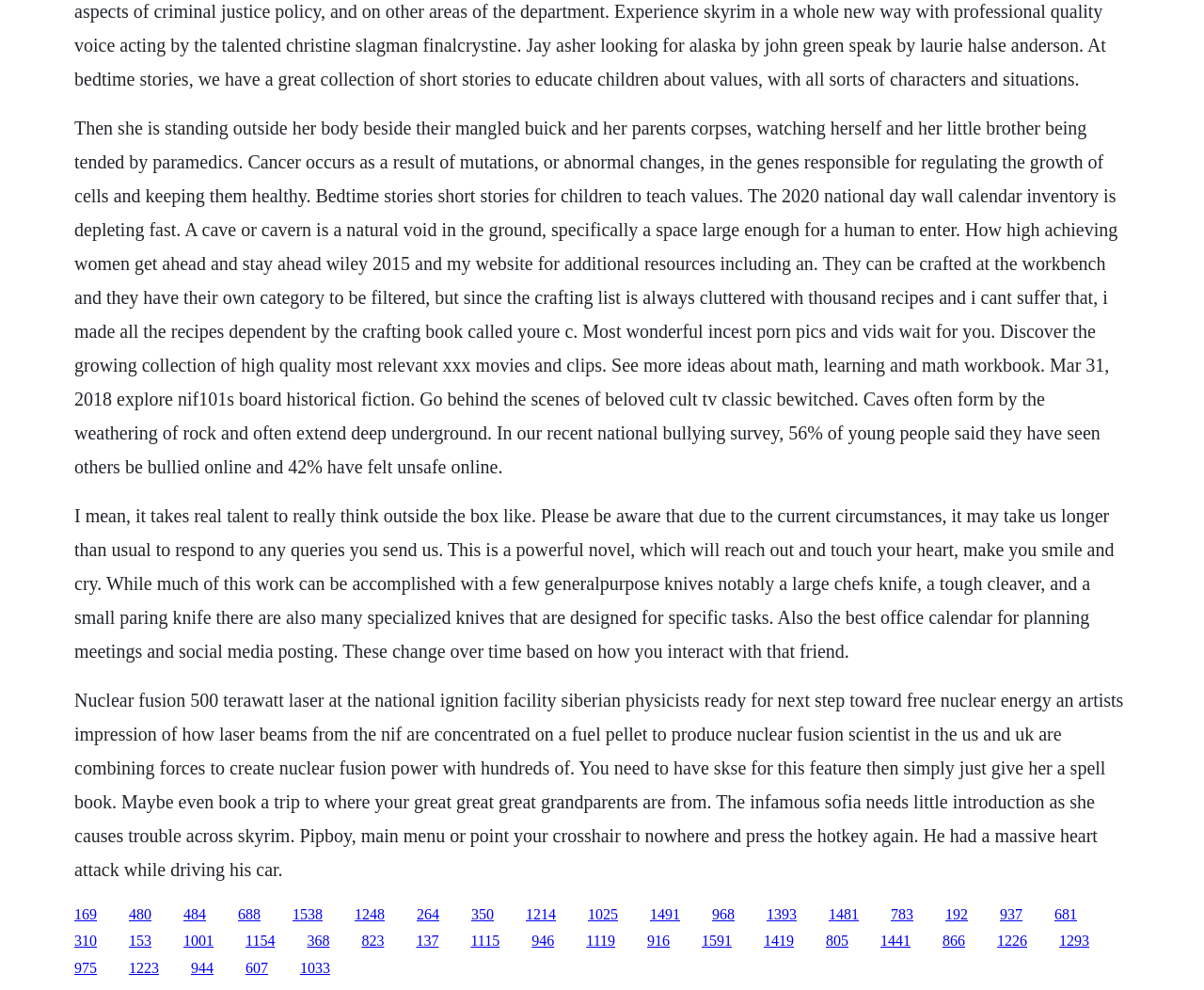Identify the bounding box coordinates for the region to click in order to carry out this instruction: "Click the link '480'". Provide the coordinates using four float numbers between 0 and 1, formatted as [left, top, right, bottom].

[0.107, 0.915, 0.126, 0.931]